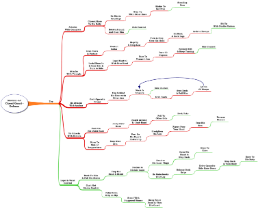What is the focus of the mind map?
Offer a detailed and full explanation in response to the question.

The mind map focuses on the closed guard position, which is a specific aspect of Modern Jiu Jitsu, providing a comprehensive breakdown of techniques that enhance understanding and application in training or competition.